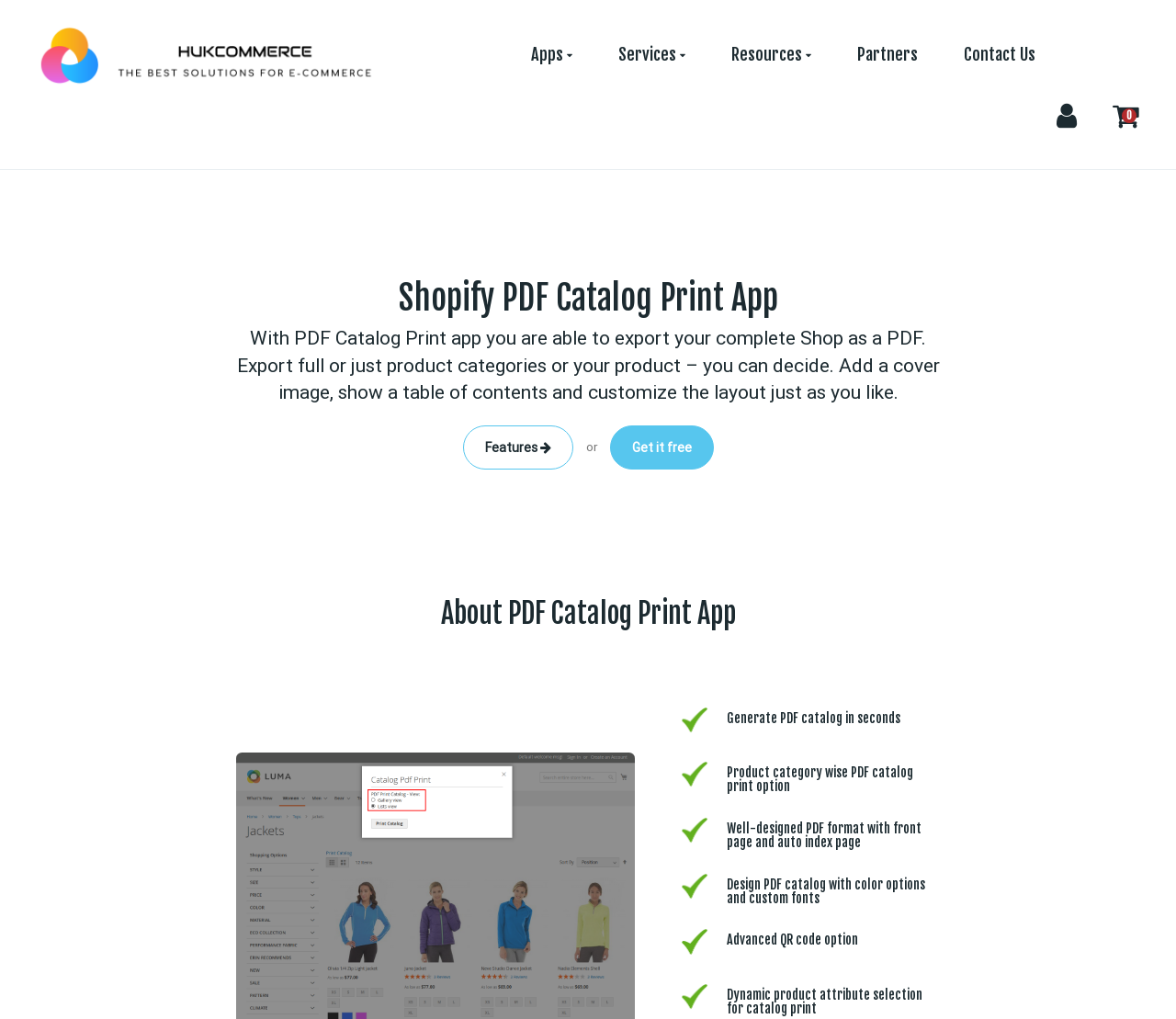Please identify the bounding box coordinates of the area that needs to be clicked to follow this instruction: "Get the app for free".

[0.518, 0.417, 0.607, 0.46]